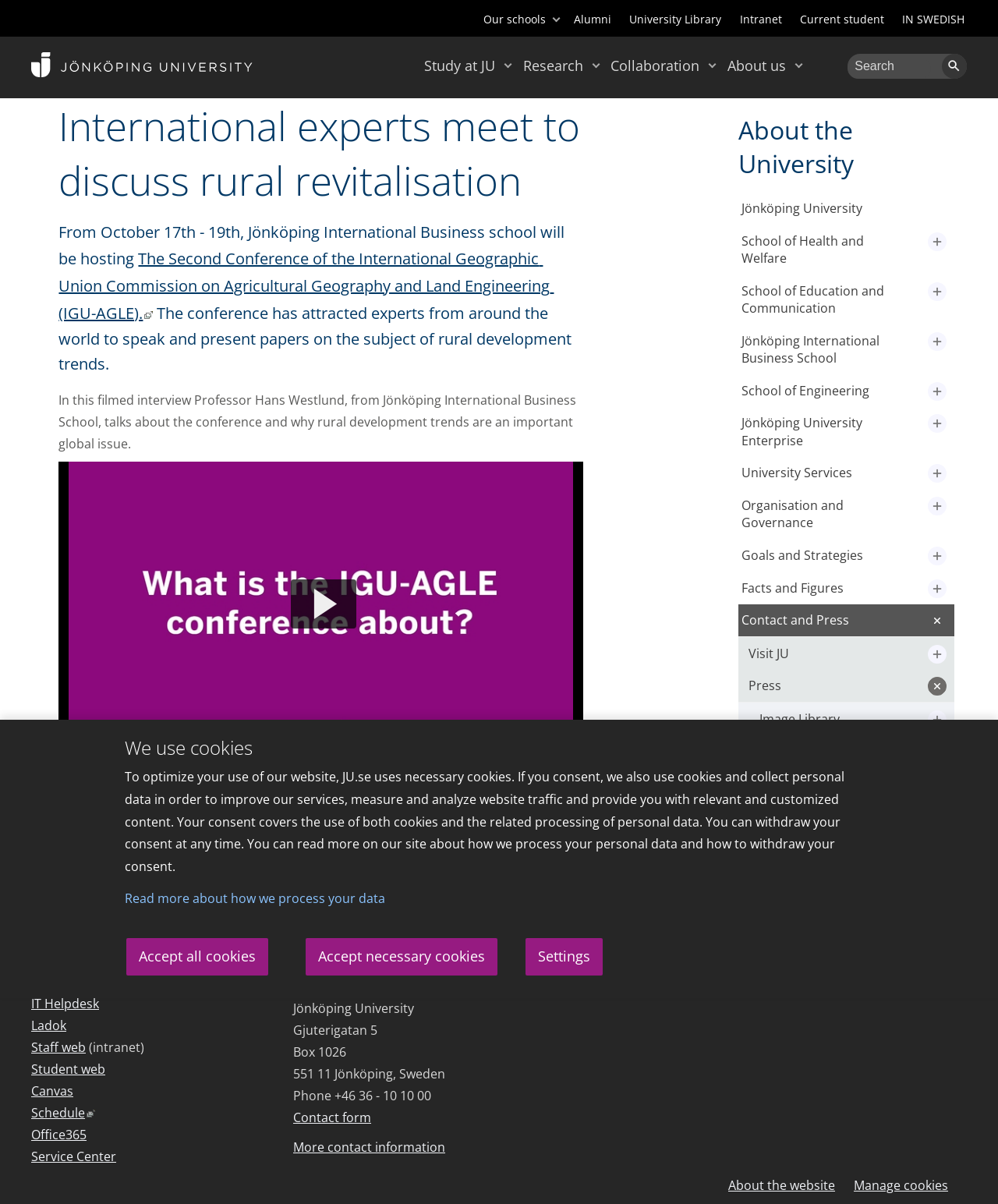Produce an elaborate caption capturing the essence of the webpage.

This webpage is about Jönköping University, an international university in Sweden. At the top, there is a navigation menu with links to various sections of the university's website, including "Our schools", "Alumni", "University Library", and "Intranet". Below this menu, there is a logotype that links back to the start page.

The main content of the page is about an event, "International experts meet to discuss rural revitalisation", which is a conference hosted by Jönköping International Business School. The conference has attracted experts from around the world to speak and present papers on rural development trends. There is a filmed interview with Professor Hans Westlund, from Jönköping International Business School, discussing the conference and its importance.

On the right side of the page, there is a sidebar with links to various sections of the university's website, including "About the University", "School of Health and Welfare", "School of Education and Communication", and "Jönköping International Business School". Each of these links has a submenu with more specific links.

At the bottom of the page, there are social media links to share the page on Facebook, Twitter, LinkedIn, and through email, as well as a link to print the page.

There is also a search bar at the top right corner of the page, where users can enter keywords to search the university's website.